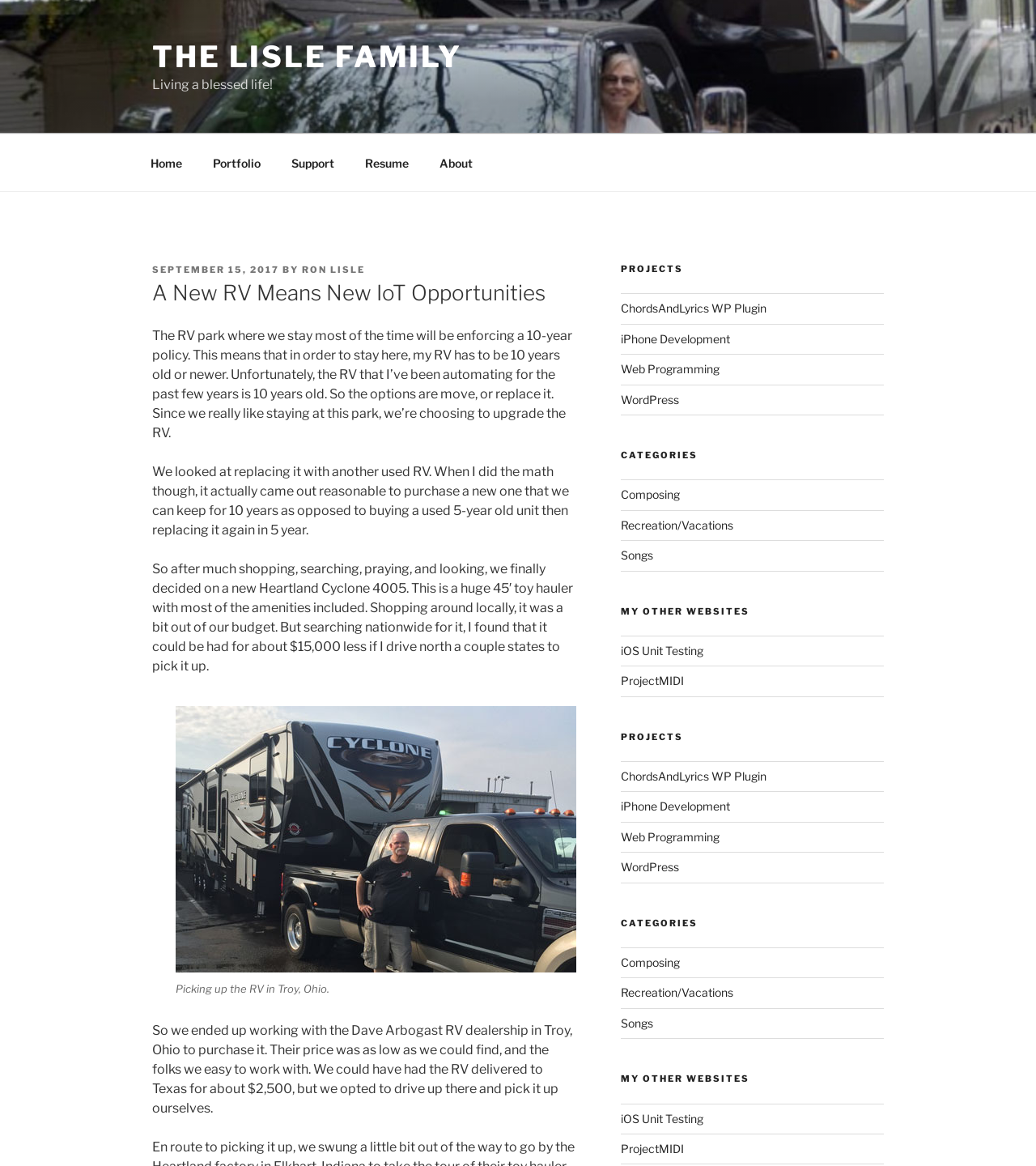Pinpoint the bounding box coordinates of the element you need to click to execute the following instruction: "View the image of Ron with the new RV". The bounding box should be represented by four float numbers between 0 and 1, in the format [left, top, right, bottom].

[0.17, 0.606, 0.556, 0.834]